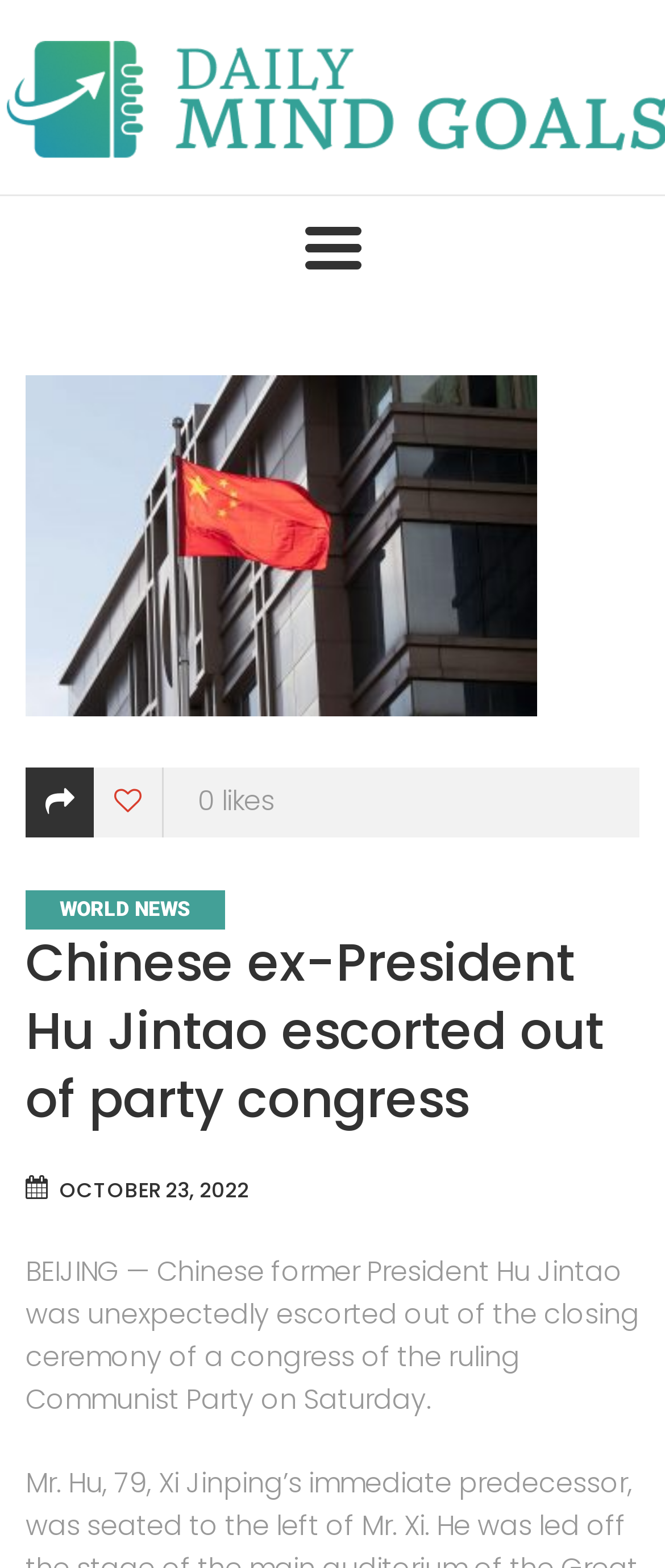Use the information in the screenshot to answer the question comprehensively: Who is the main person mentioned in the news article?

I determined the main person mentioned in the news article by looking at the article title 'Chinese ex-President Hu Jintao escorted out of party congress'.